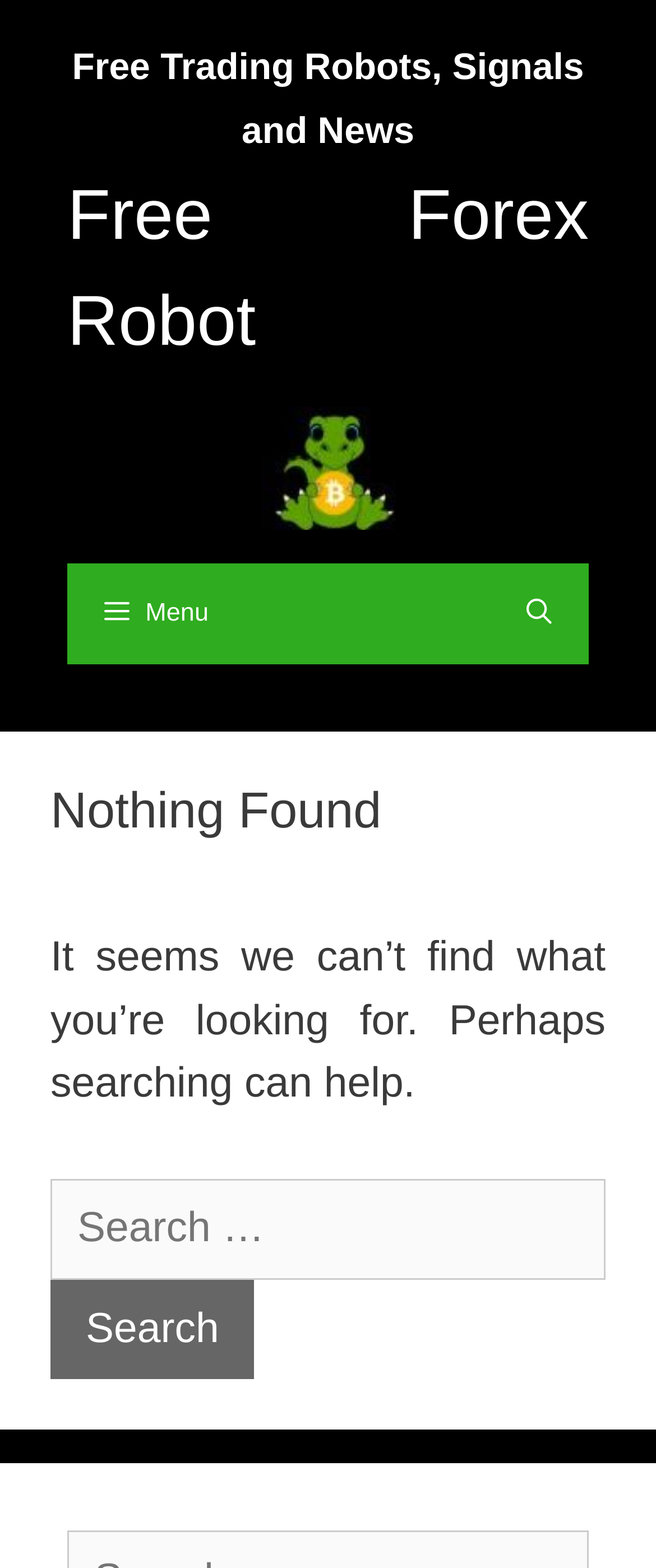Please answer the following query using a single word or phrase: 
What is the current page status?

Nothing Found